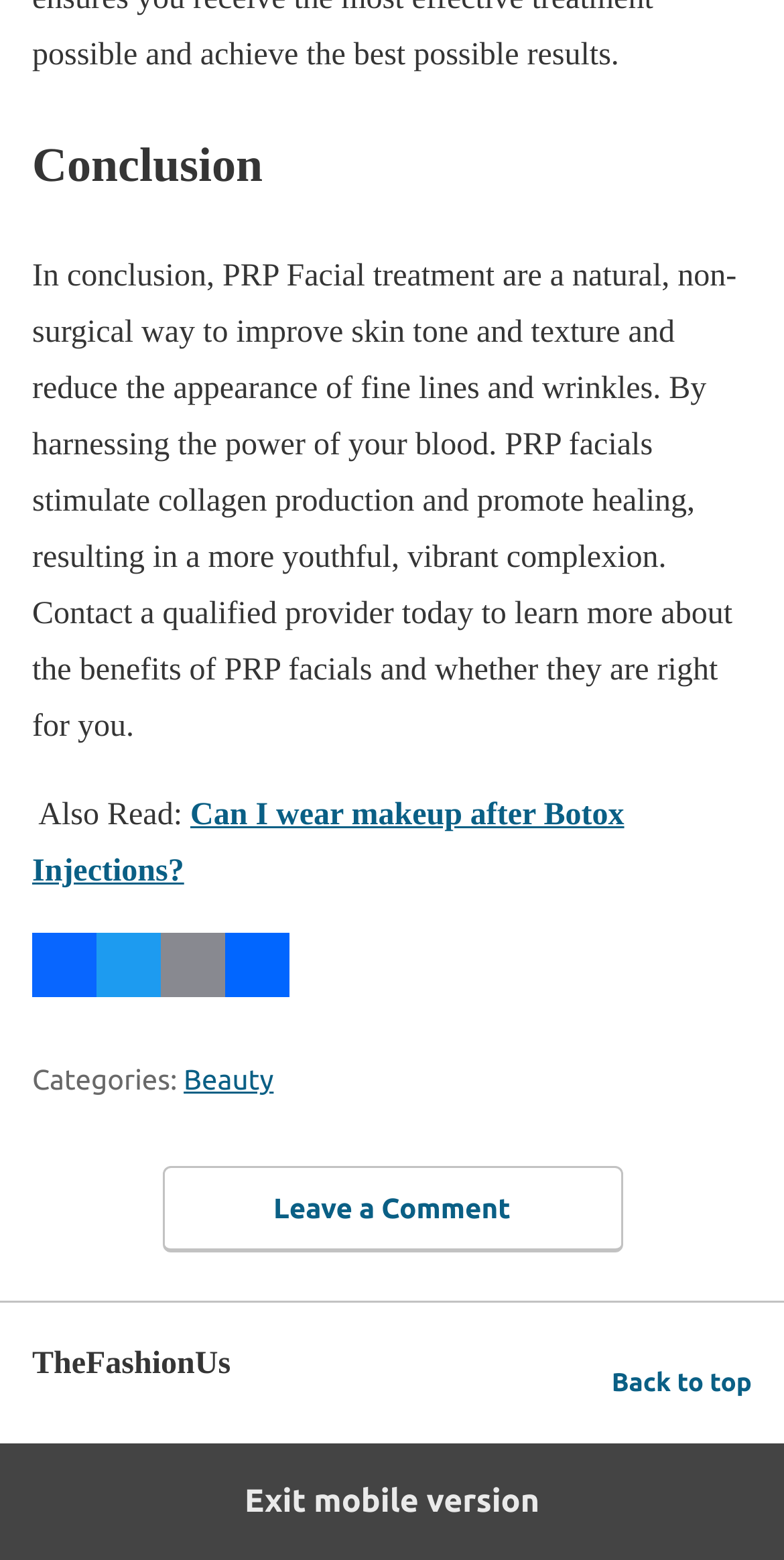What is the purpose of PRP facials?
Please answer the question with as much detail as possible using the screenshot.

According to the text, PRP facials stimulate collagen production and promote healing, resulting in a more youthful, vibrant complexion.